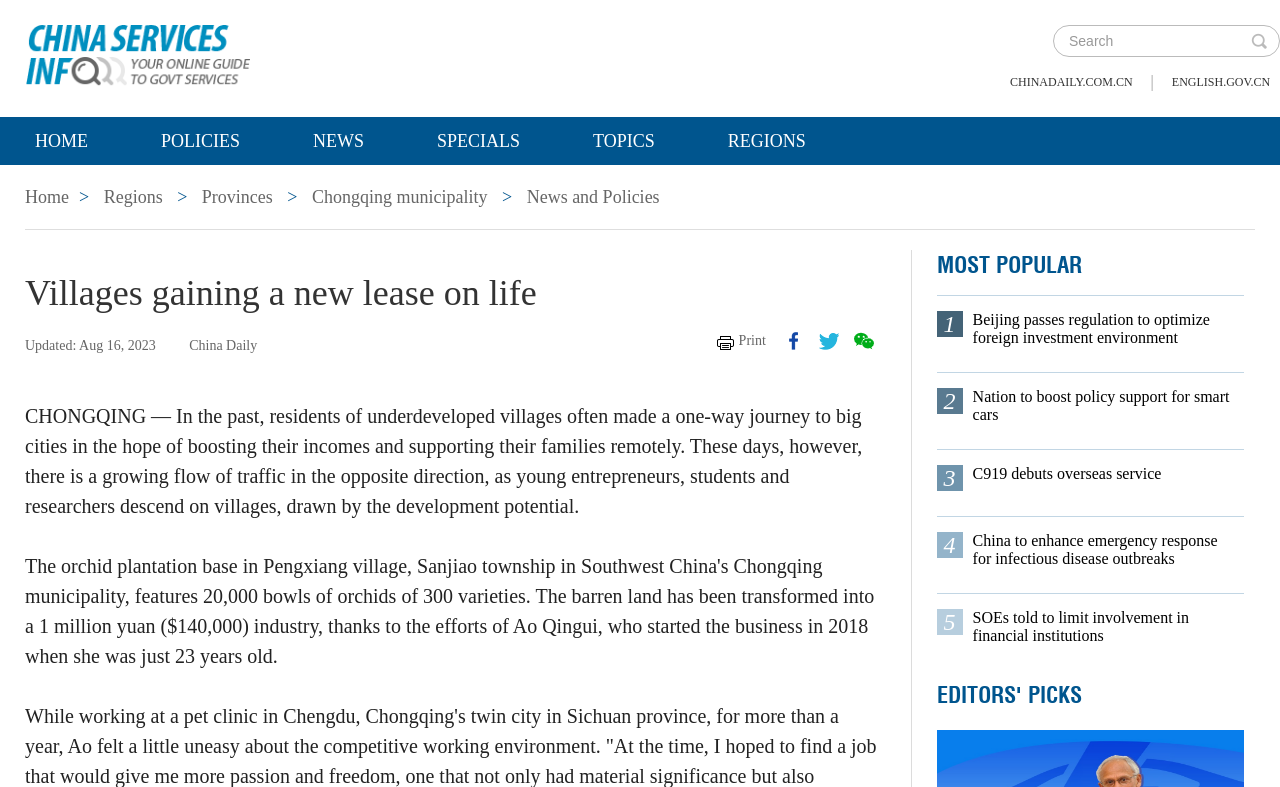What are the social media platforms available for sharing?
Please give a detailed and elaborate answer to the question based on the image.

The social media platforms available for sharing can be found below the article content, where there are links to 'facebook', 'twitter', and 'wechat'.